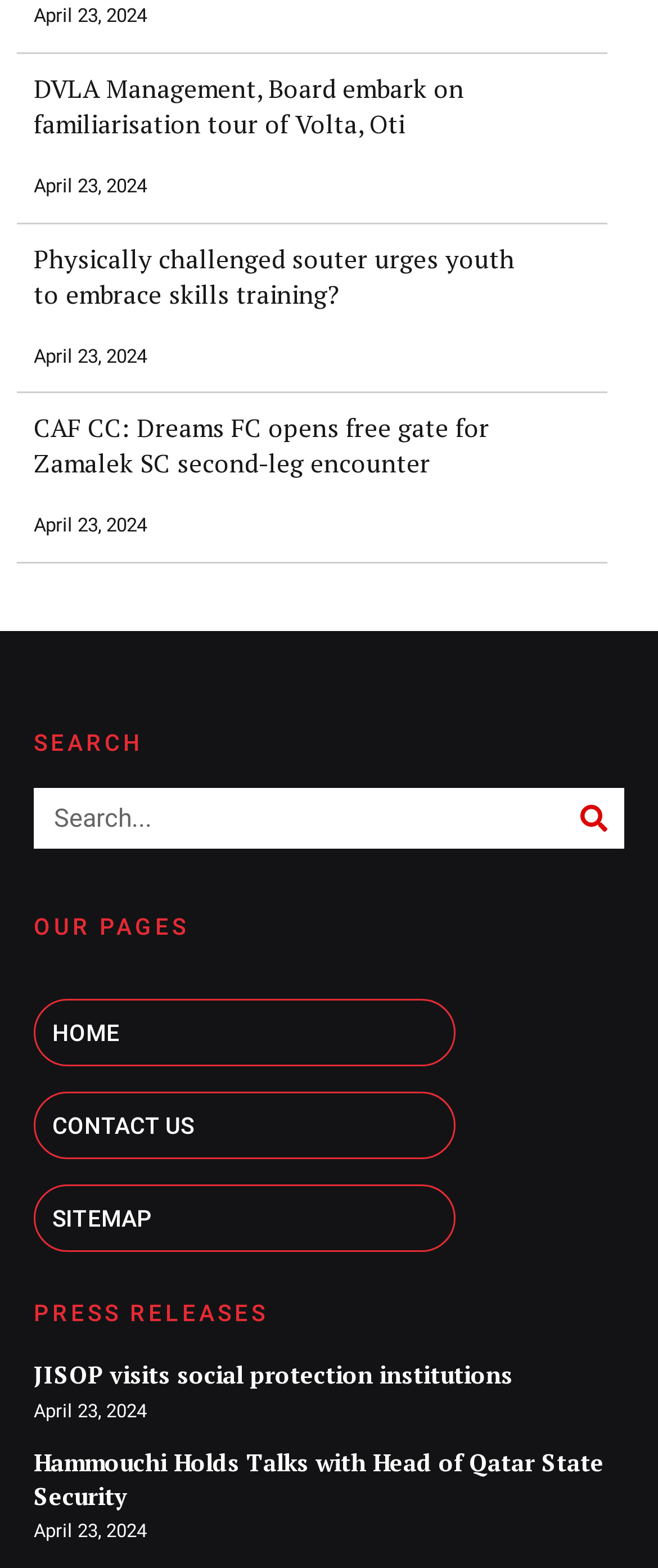Identify the bounding box of the UI element described as follows: "Contact Us". Provide the coordinates as four float numbers in the range of 0 to 1 [left, top, right, bottom].

[0.051, 0.696, 0.692, 0.739]